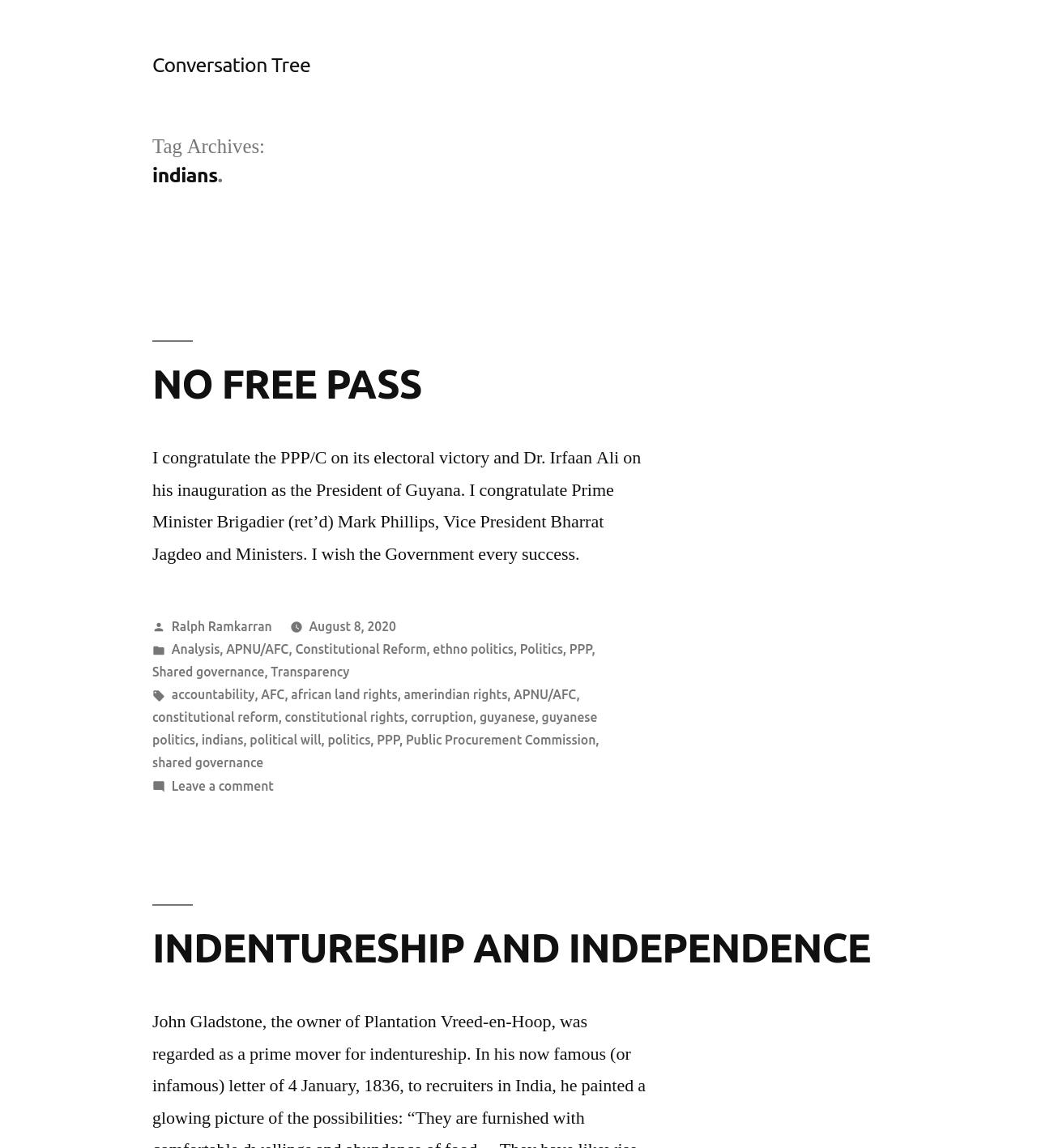Locate the bounding box coordinates of the element I should click to achieve the following instruction: "Call the office".

None